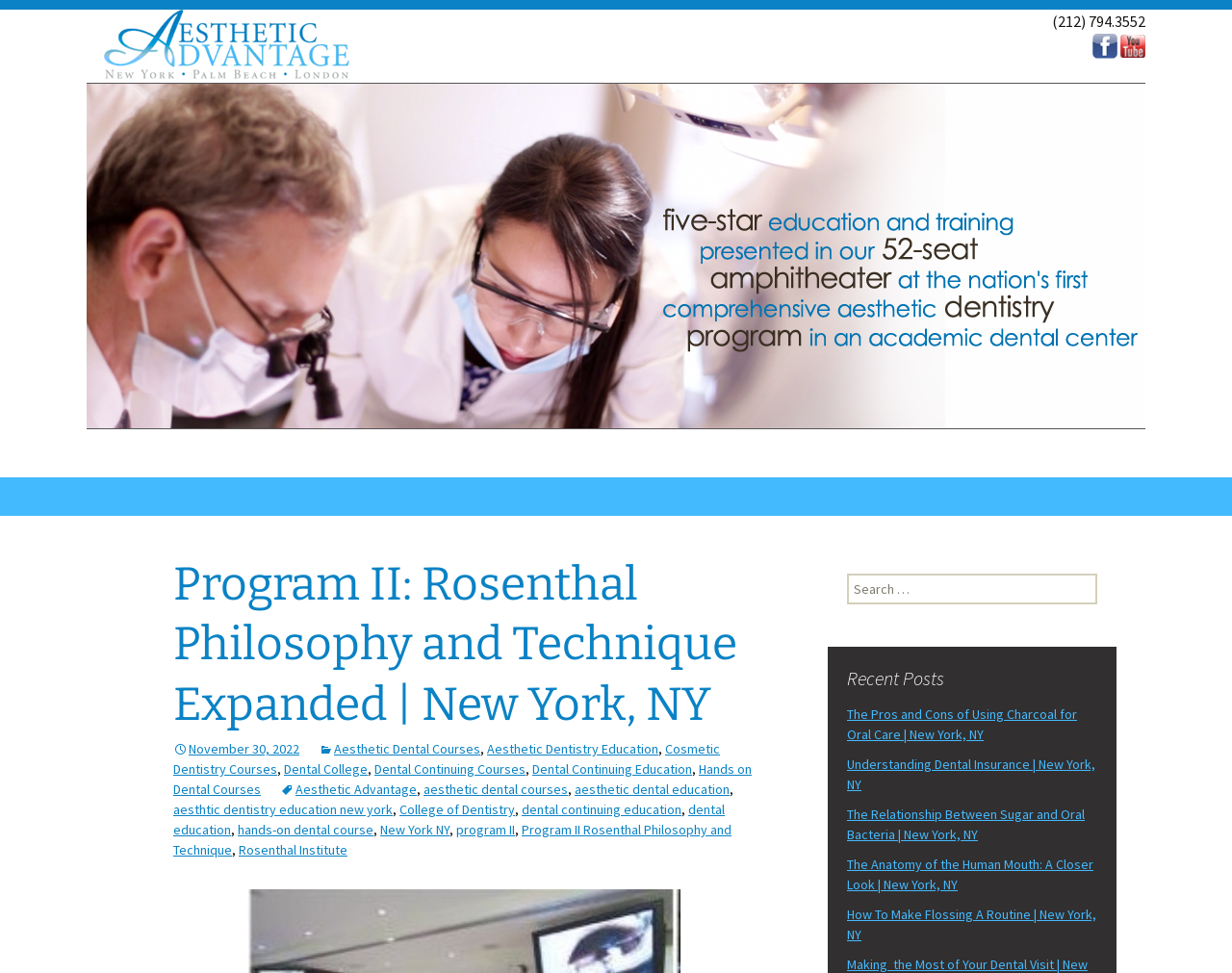Find the bounding box coordinates of the element's region that should be clicked in order to follow the given instruction: "Send an email to sales". The coordinates should consist of four float numbers between 0 and 1, i.e., [left, top, right, bottom].

None